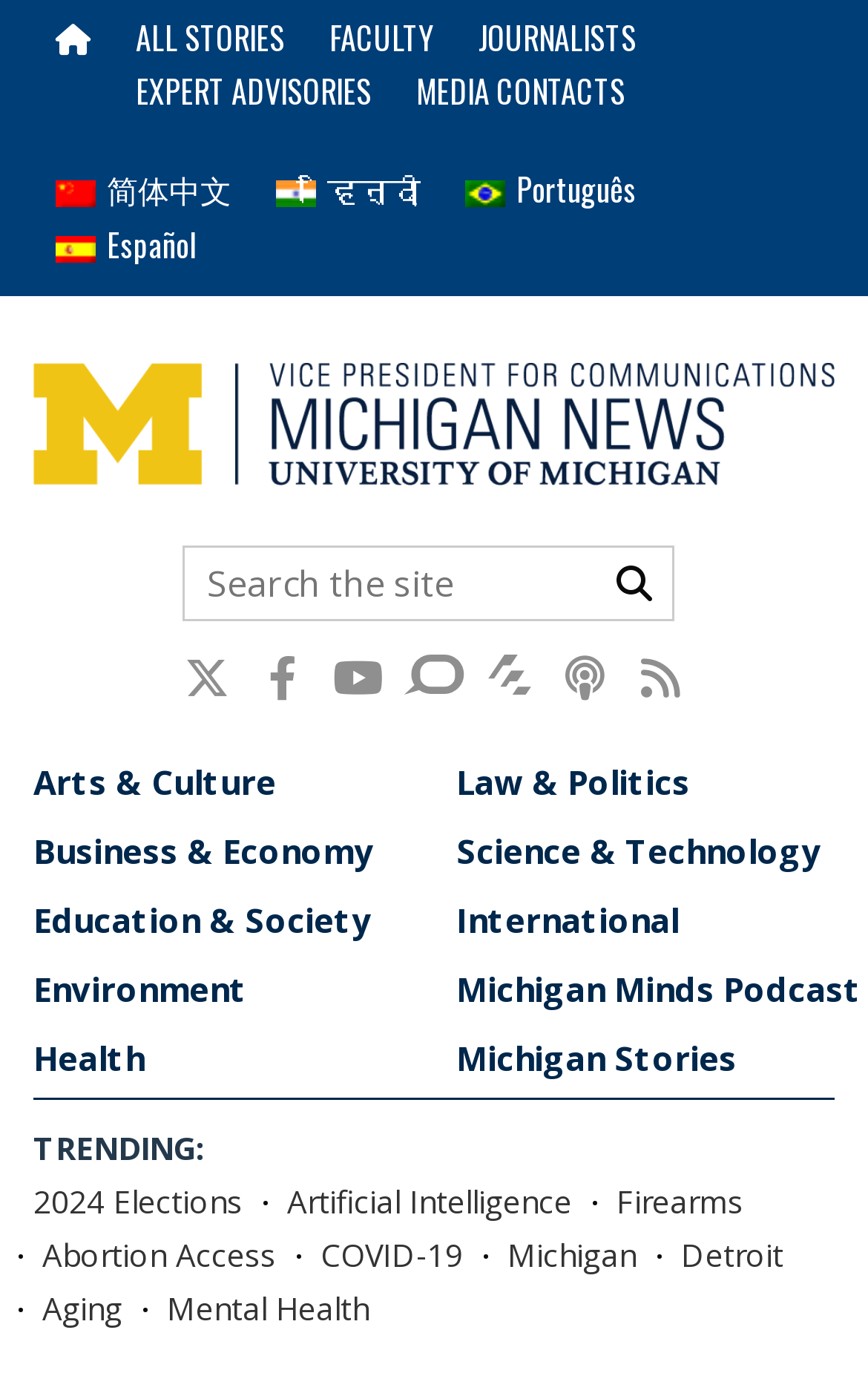Kindly determine the bounding box coordinates for the clickable area to achieve the given instruction: "Search for something".

[0.21, 0.396, 0.777, 0.451]